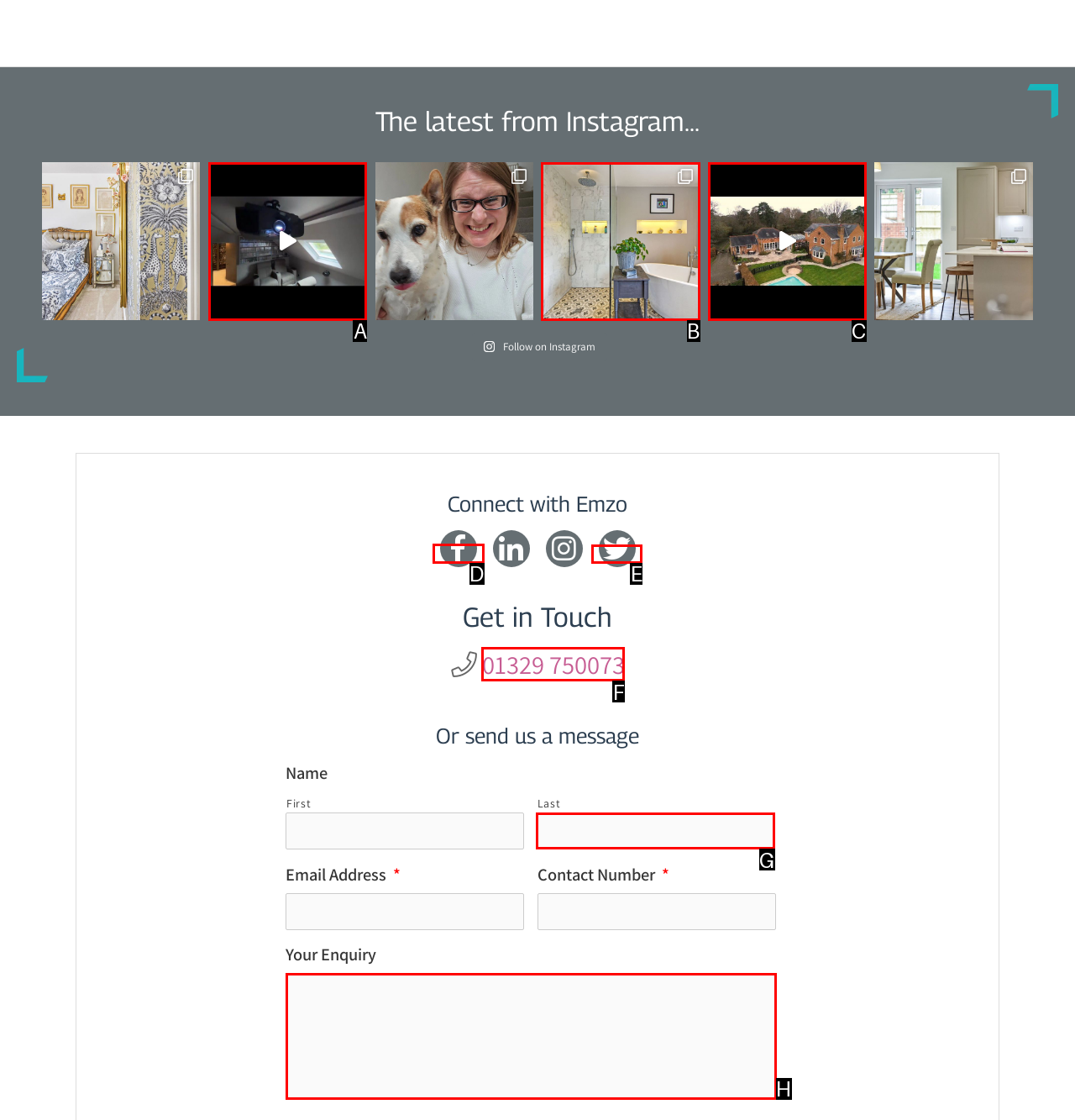Which option should be clicked to execute the task: Click the Facebook icon?
Reply with the letter of the chosen option.

D